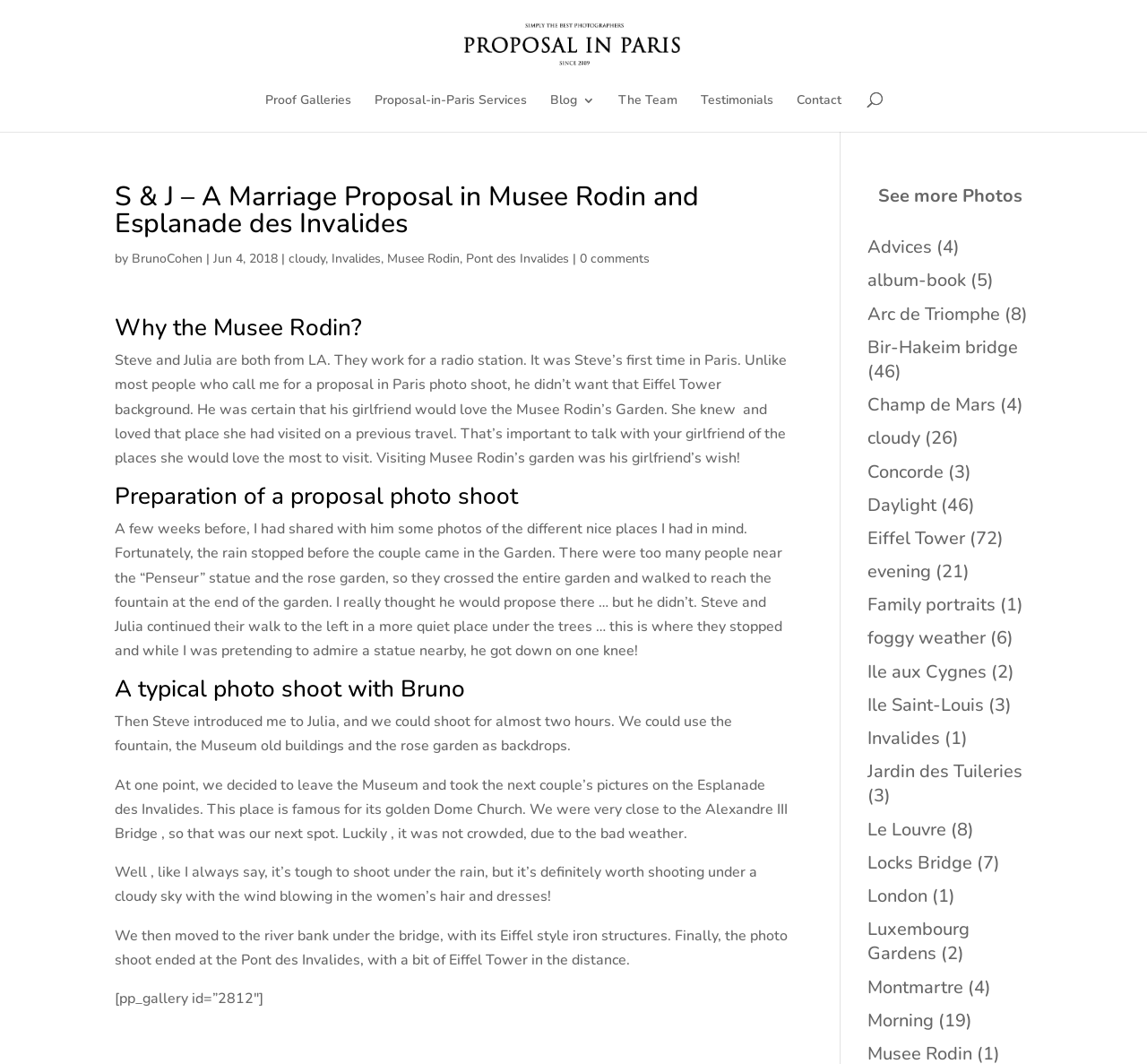Locate and extract the headline of this webpage.

S & J – A Marriage Proposal in Musee Rodin and Esplanade des Invalides